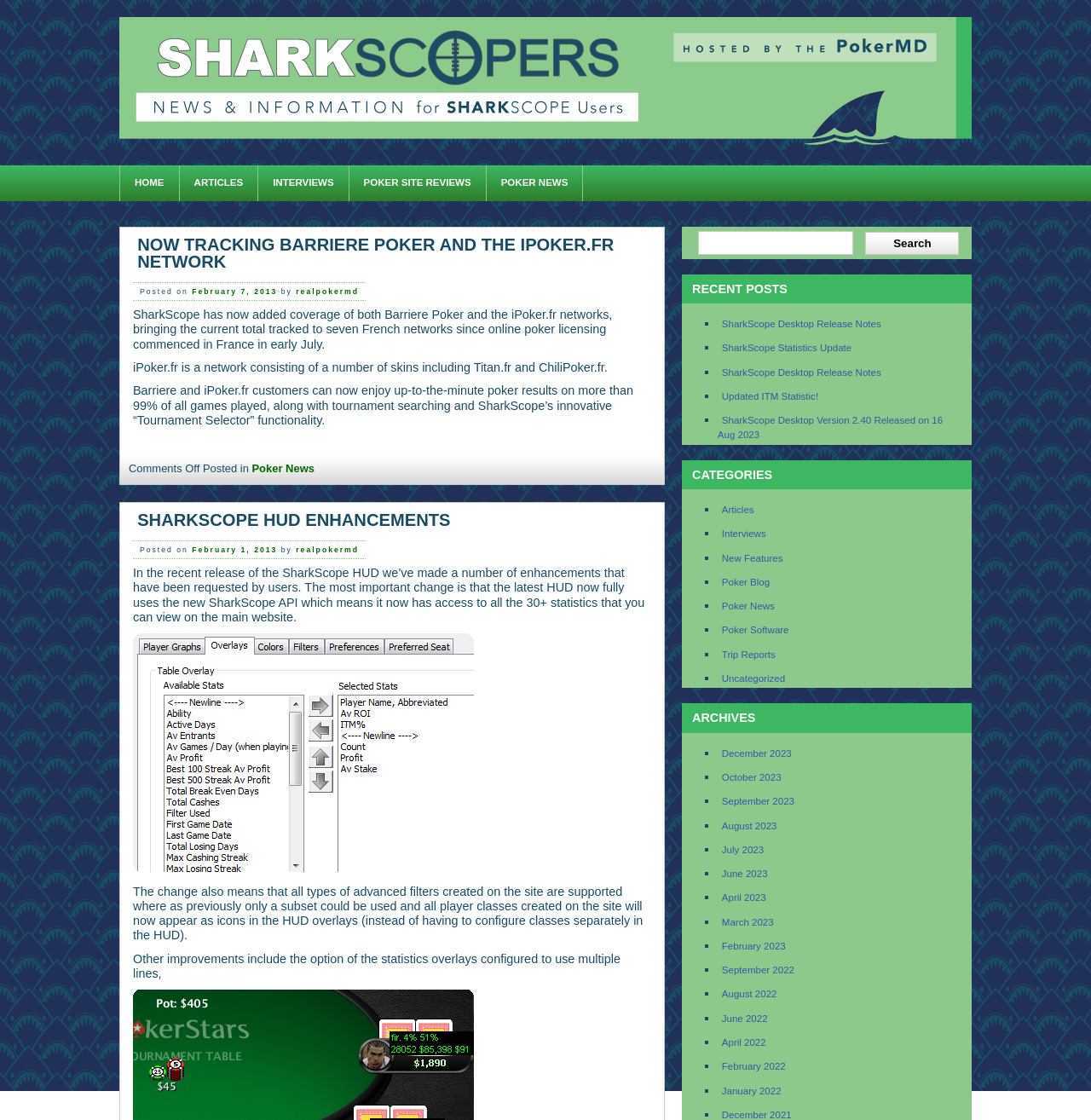Provide your answer in a single word or phrase: 
What is the website tracking now?

Barriere Poker and iPoker.fr networks